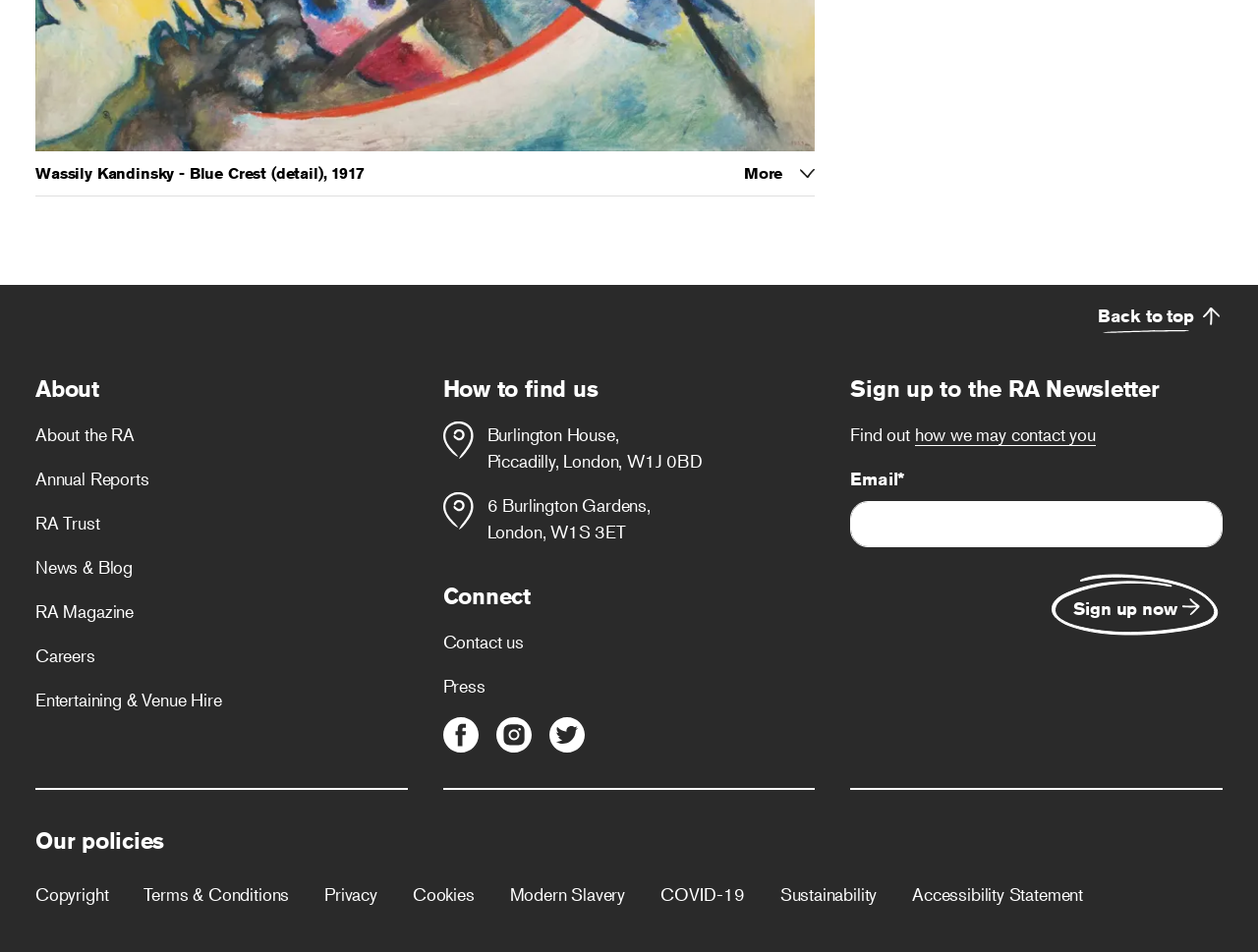What is the location of the RA?
Based on the content of the image, thoroughly explain and answer the question.

I found the answer by looking at the links under the 'How to find us' heading. One of the links is 'Burlington House, Piccadilly, London, W1J 0BD', which suggests that the Royal Academy (RA) is located at Burlington House in London.